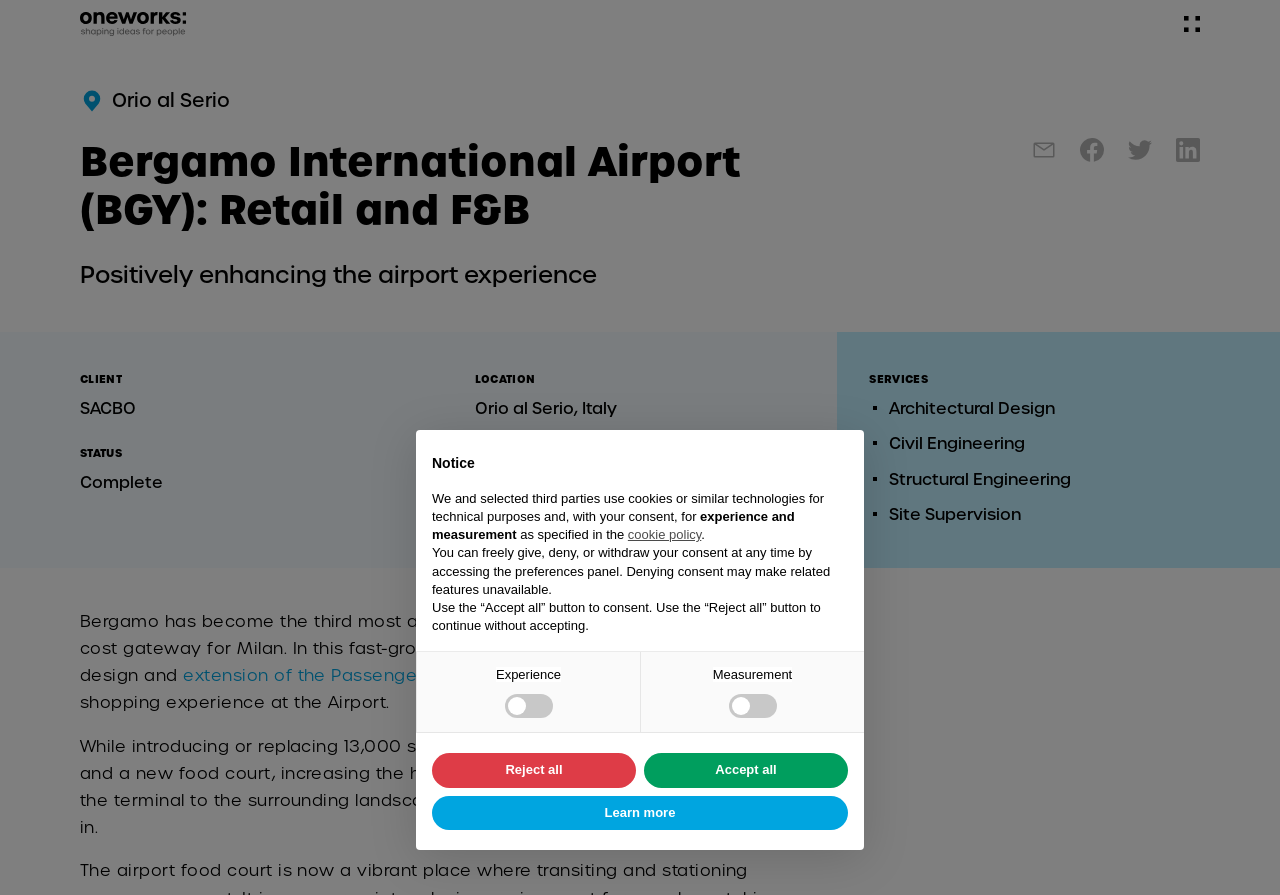Indicate the bounding box coordinates of the clickable region to achieve the following instruction: "Toggle the menu."

[0.925, 0.018, 0.938, 0.036]